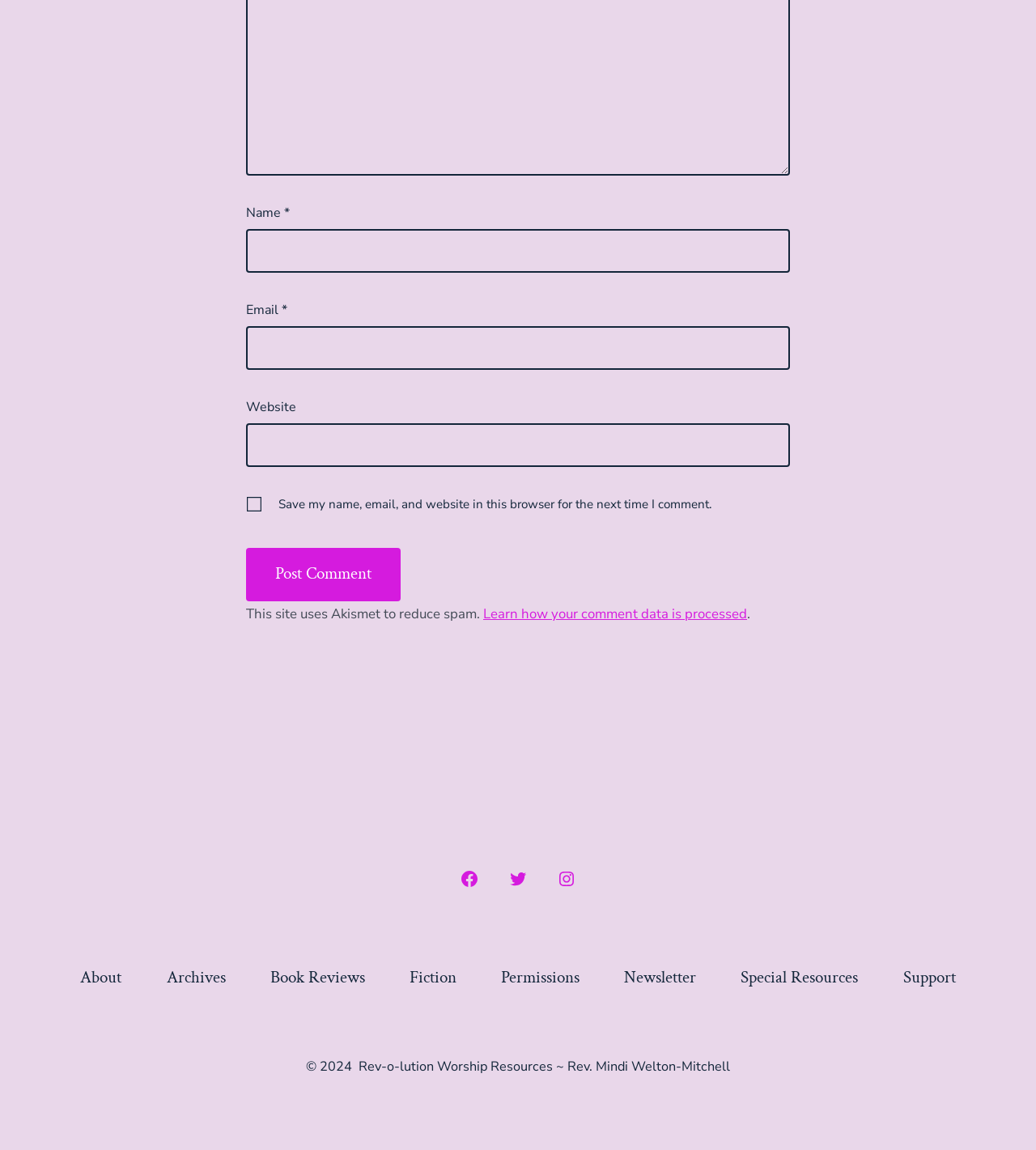Use a single word or phrase to answer the question: 
What is the purpose of the website according to the footer?

Rev-o-lution Worship Resources